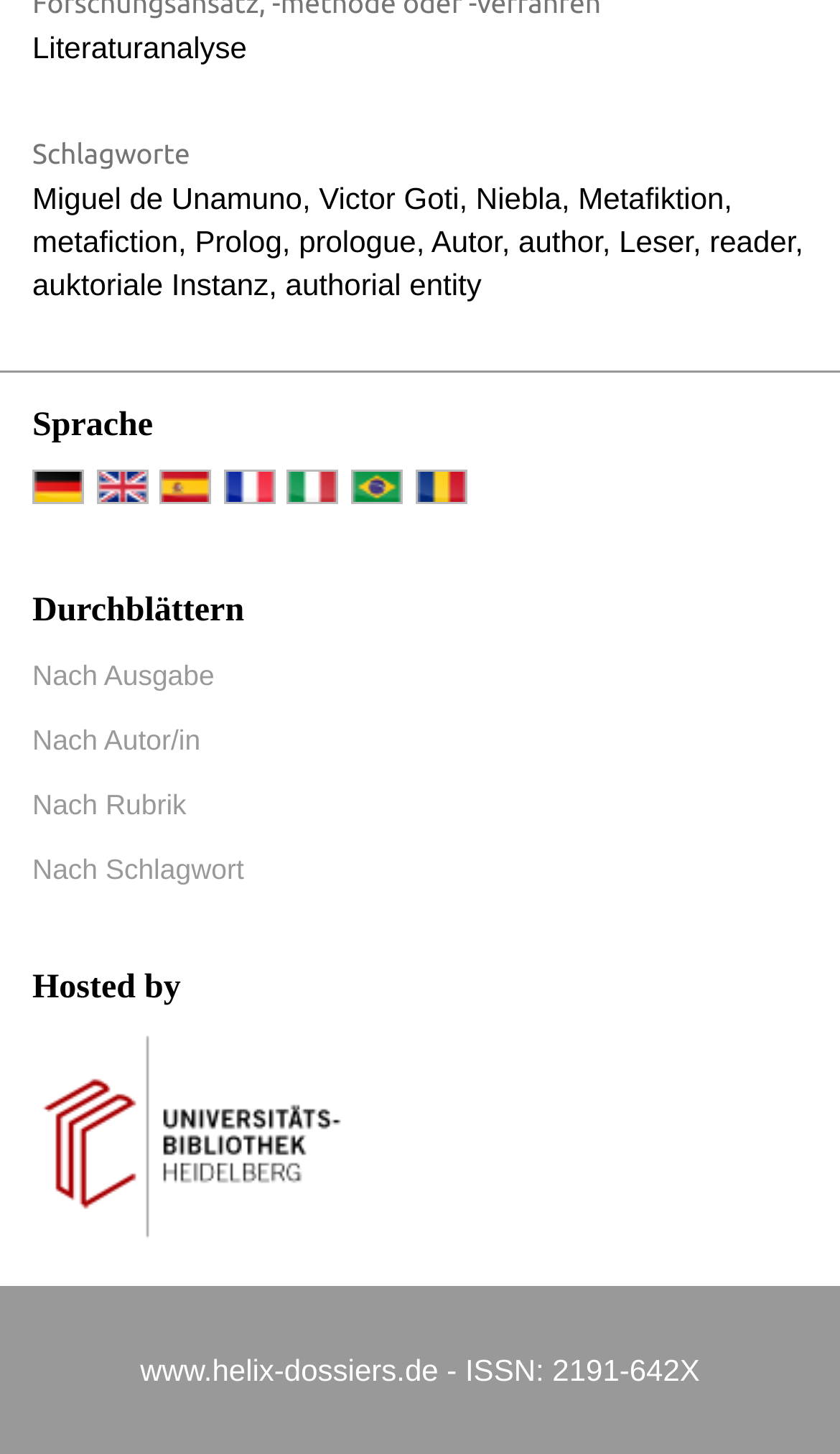Given the element description "alt="es_ES" title="Español (España)"", identify the bounding box of the corresponding UI element.

[0.19, 0.327, 0.252, 0.351]